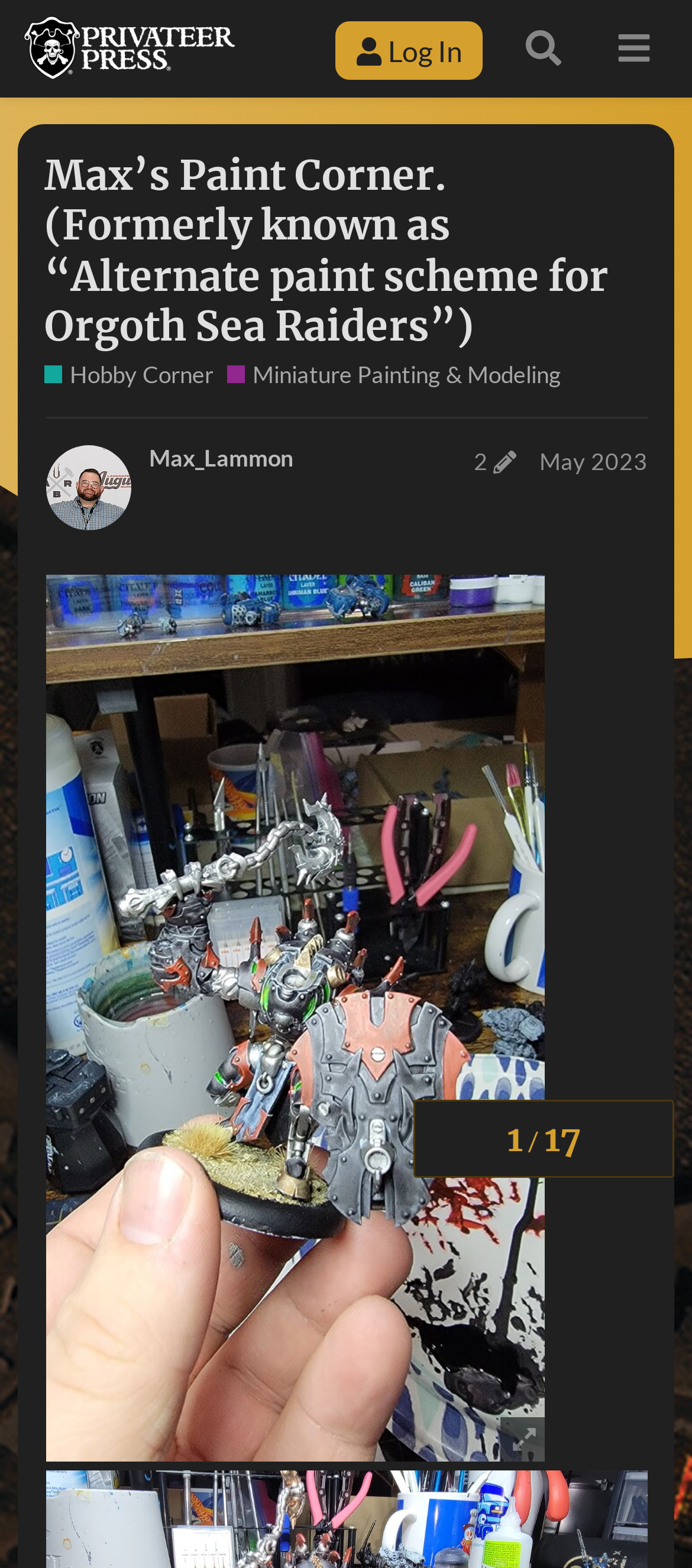Find the bounding box coordinates of the element you need to click on to perform this action: 'Search for something'. The coordinates should be represented by four float values between 0 and 1, in the format [left, top, right, bottom].

[0.728, 0.005, 0.845, 0.057]